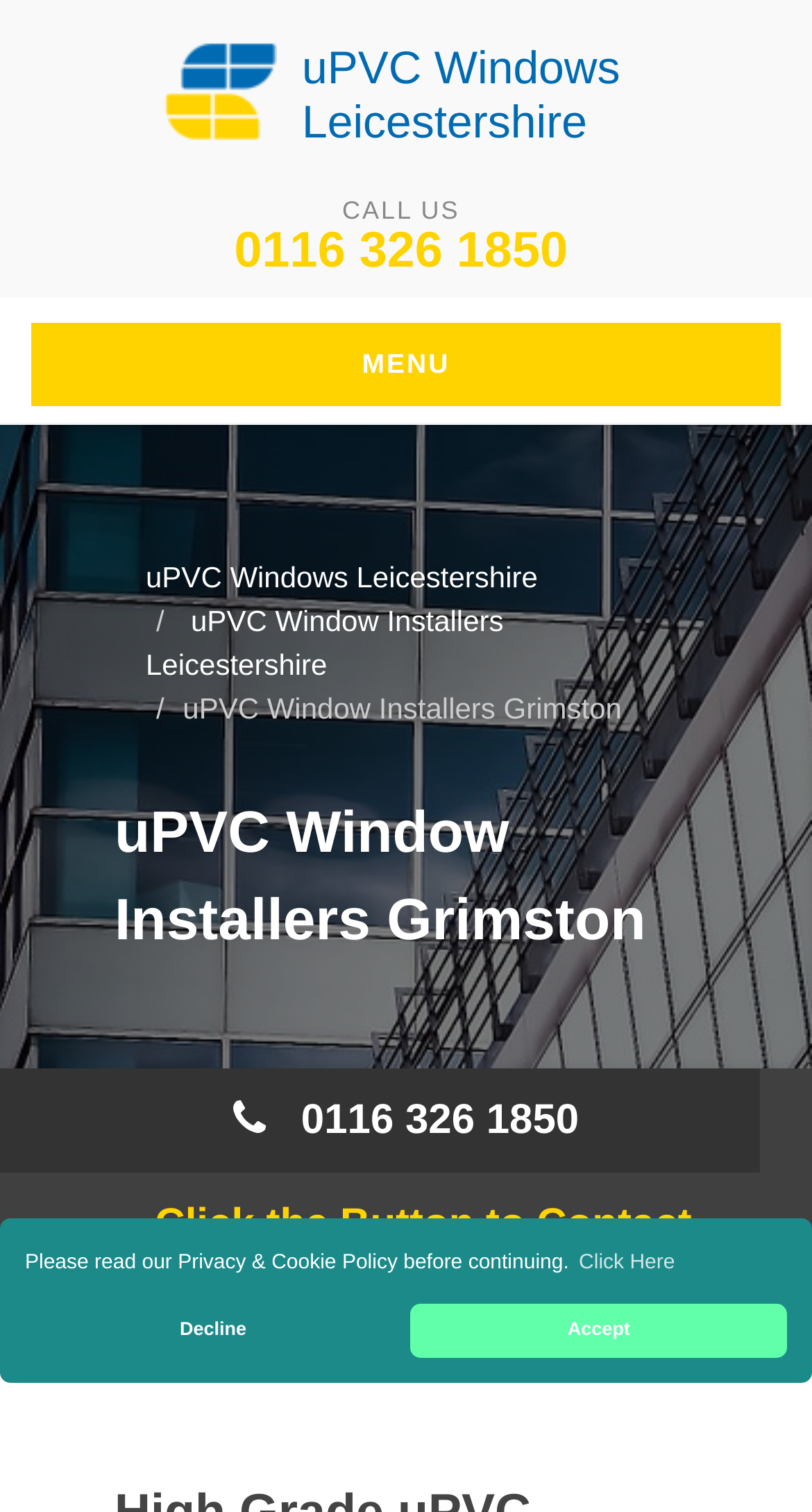Can you find the bounding box coordinates of the area I should click to execute the following instruction: "Click the company name to learn more"?

[0.192, 0.028, 0.808, 0.094]